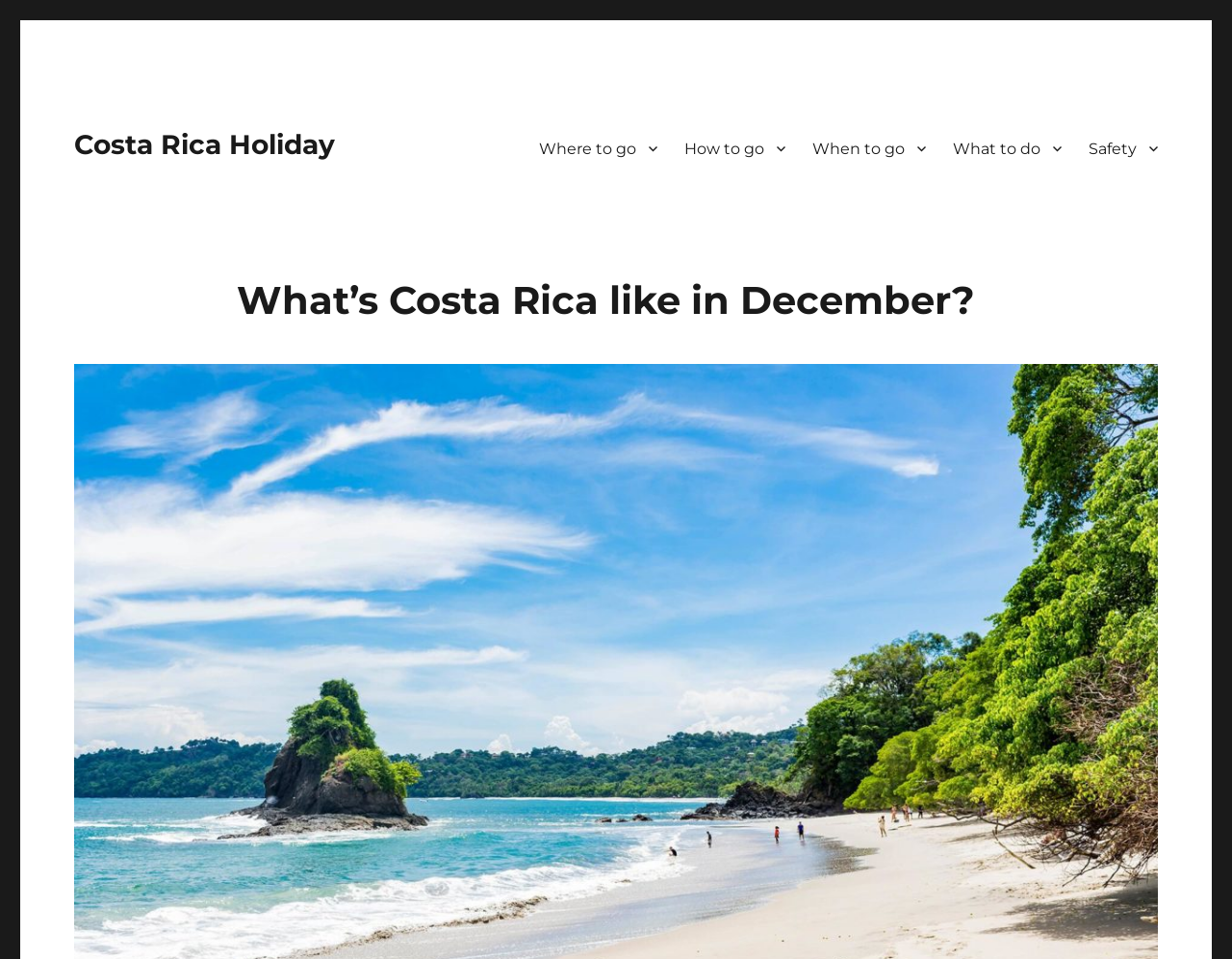Please determine the bounding box coordinates for the element with the description: "Safety".

[0.872, 0.134, 0.951, 0.176]